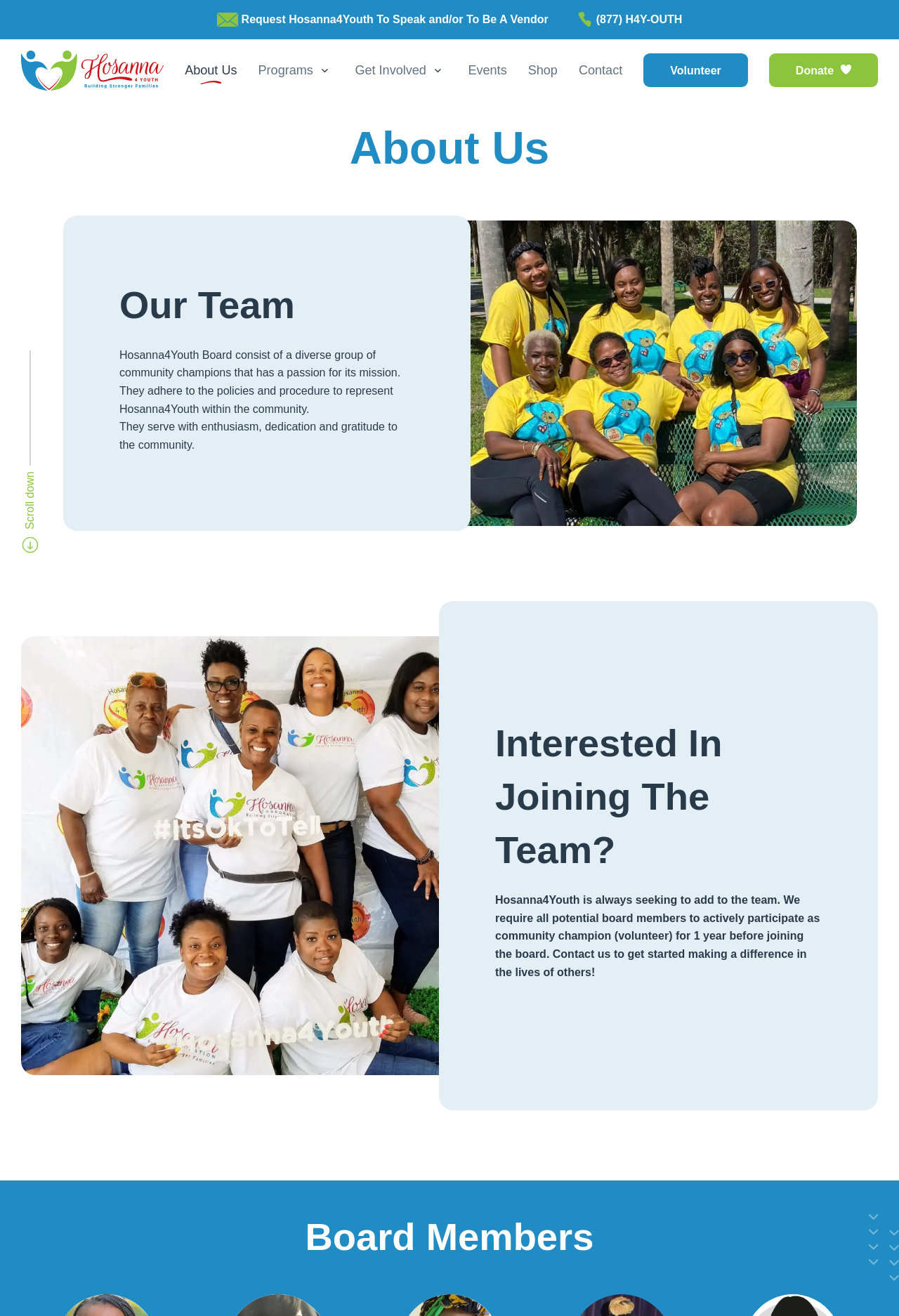How can I get involved with Hosanna4Youth?
Please use the visual content to give a single word or phrase answer.

Volunteer or Donate